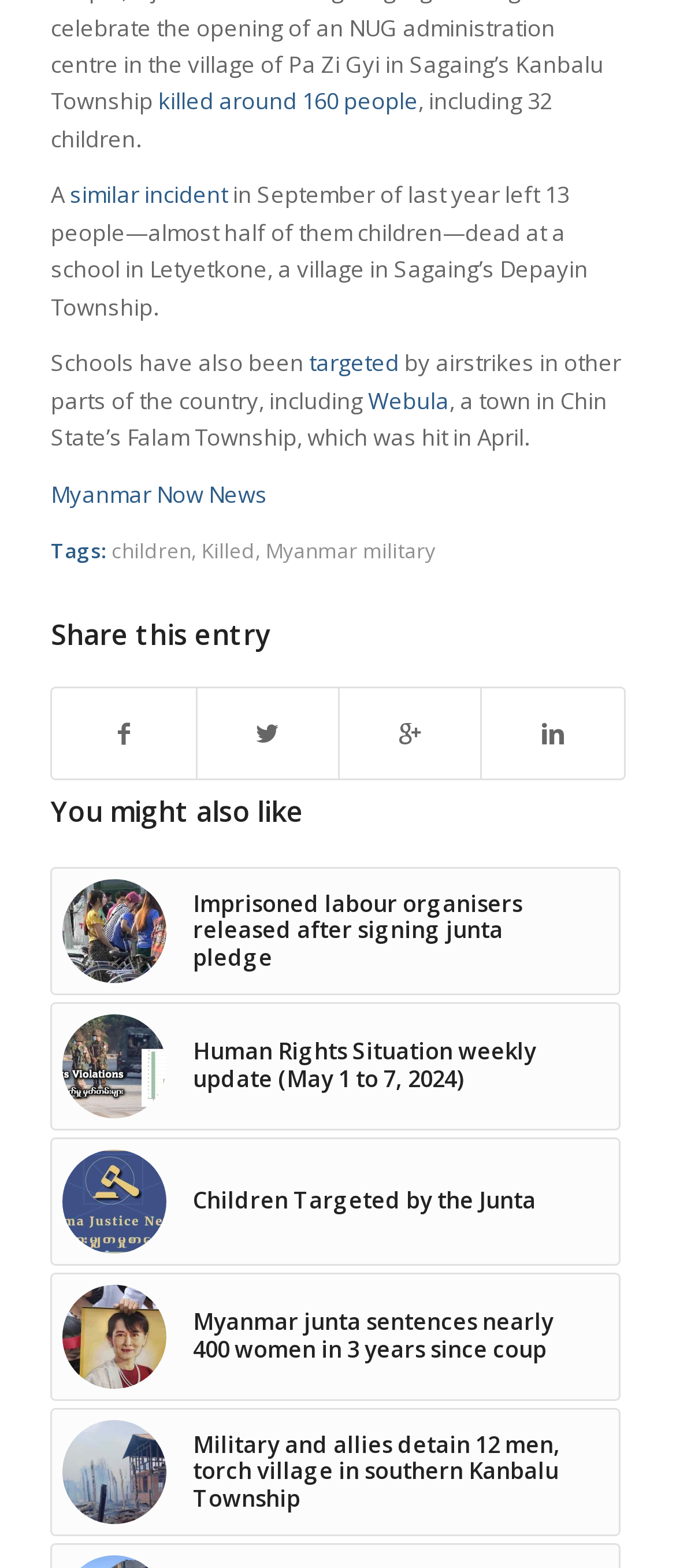Provide a short, one-word or phrase answer to the question below:
What is the name of the news organization?

Myanmar Now News